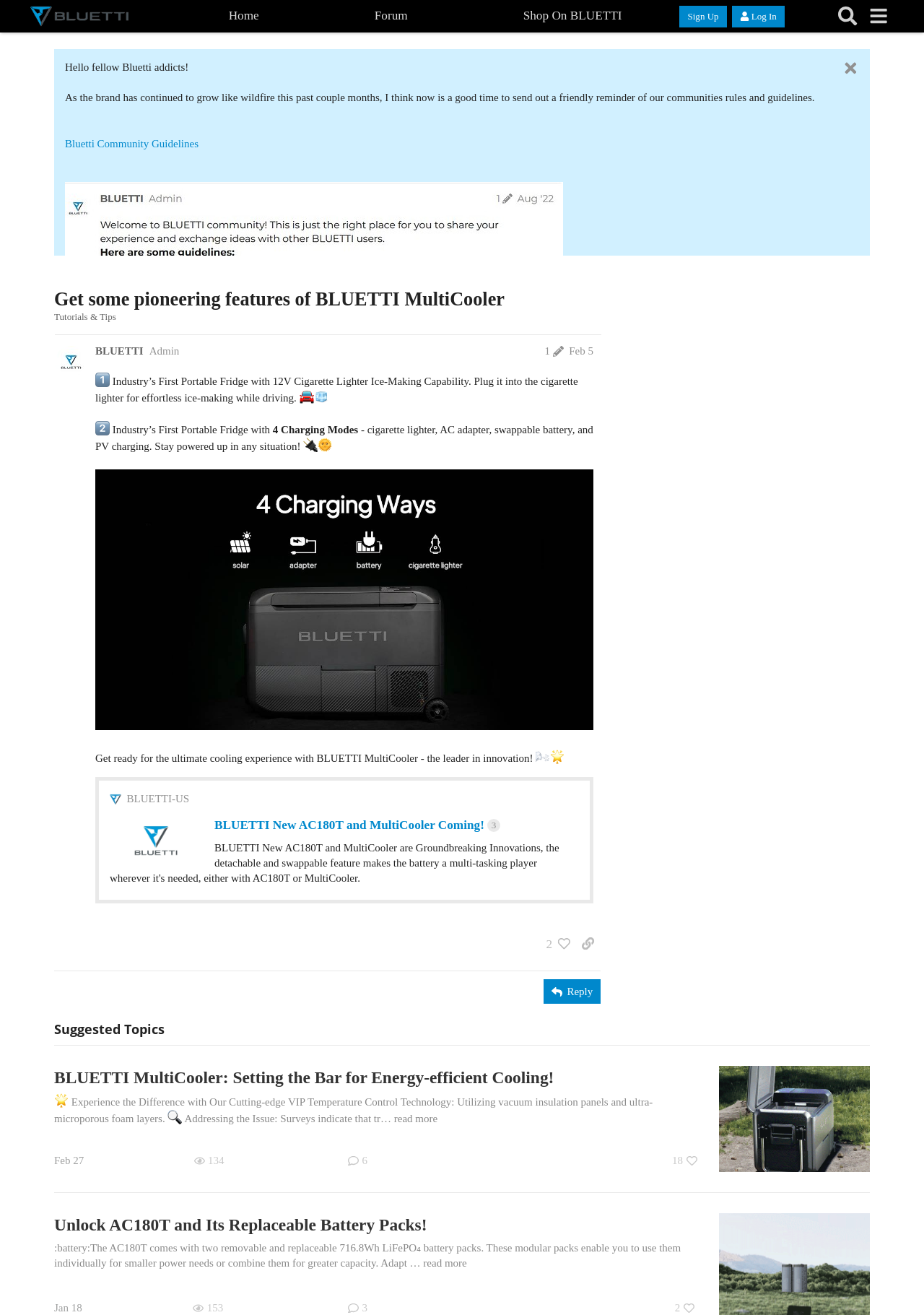Produce an extensive caption that describes everything on the webpage.

This webpage is a community forum page from BLUETTI, a brand that specializes in energy-efficient cooling solutions. At the top of the page, there is a header section with links to the community, forum, shop, and sign-up/log-in buttons. Below the header, there is a search button and a menu button.

The main content of the page is a post from the BLUETTI admin, which discusses the community guidelines and rules. The post is divided into several sections, with headings and paragraphs of text. There are also several images and emojis scattered throughout the post, including a heart, an exclamation mark, and a metal symbol.

The post begins by welcoming new members to the community and reminding everyone of the community guidelines. It then explains that some members have been asking for help without providing constructive comments, and warns that such behavior will result in immediate banning without warning.

The post also mentions that the community is made up of over 18,000 members, and that the majority of them are helpful and knowledgeable. It expresses appreciation for the moderators and administrators who are not official BLUETTI employees but are fellow solar enthusiasts.

Below the post, there is a section with a heading "Get some pioneering features of BLUETTI MultiCooler" and a link to "Tutorials & Tips". This section appears to be promoting the BLUETTI MultiCooler, a portable fridge with 12V cigarette lighter ice-making capability. There are several images and paragraphs of text describing the product's features, including four charging modes and a vacuum insulation panel.

At the bottom of the page, there is a section with suggested topics, including a post about the BLUETTI MultiCooler and its energy-efficient cooling technology. There are also buttons to reply to the post and share a link to it.